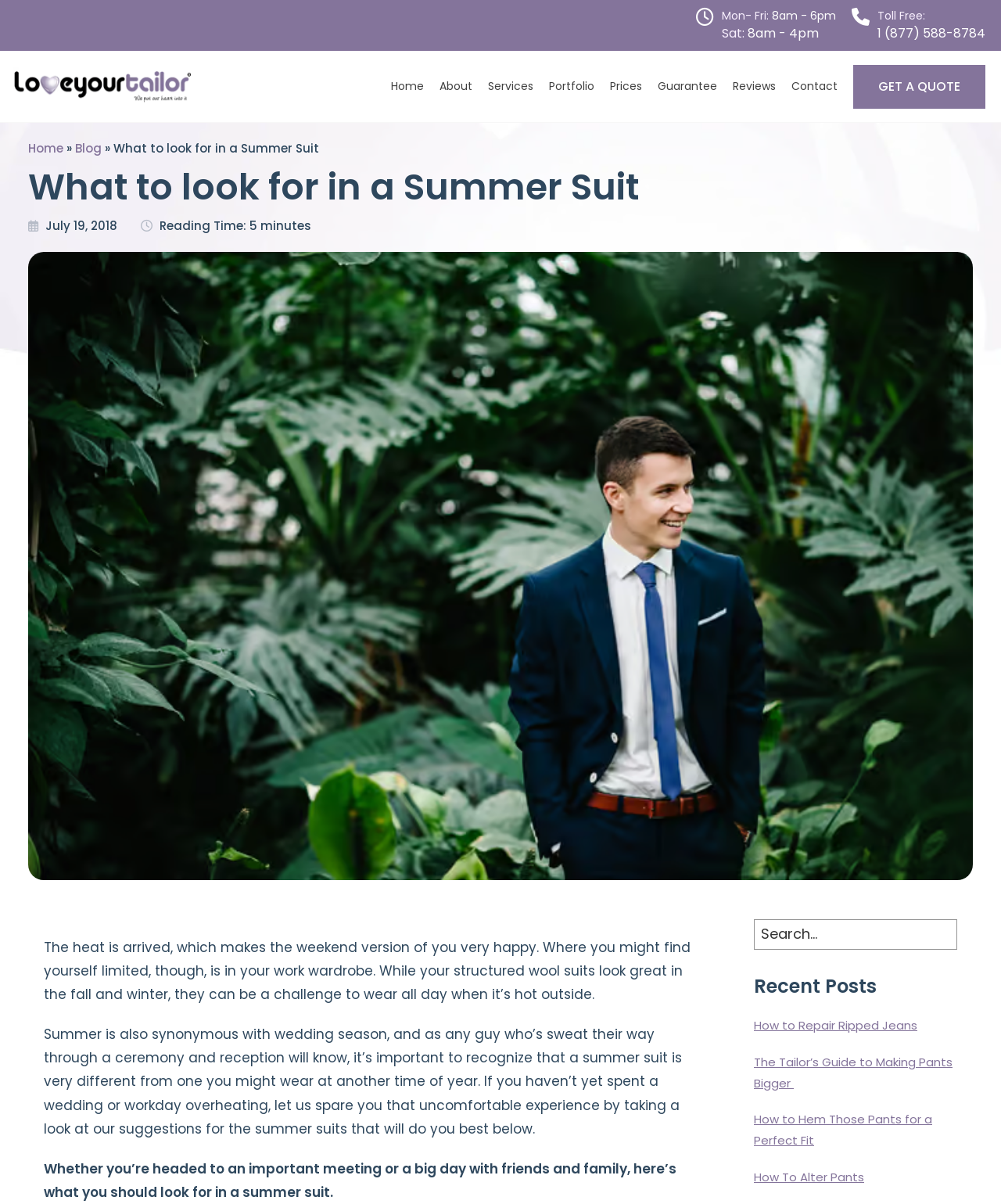Determine the bounding box coordinates of the clickable region to execute the instruction: "Call the toll-free number". The coordinates should be four float numbers between 0 and 1, denoted as [left, top, right, bottom].

[0.877, 0.02, 0.984, 0.035]